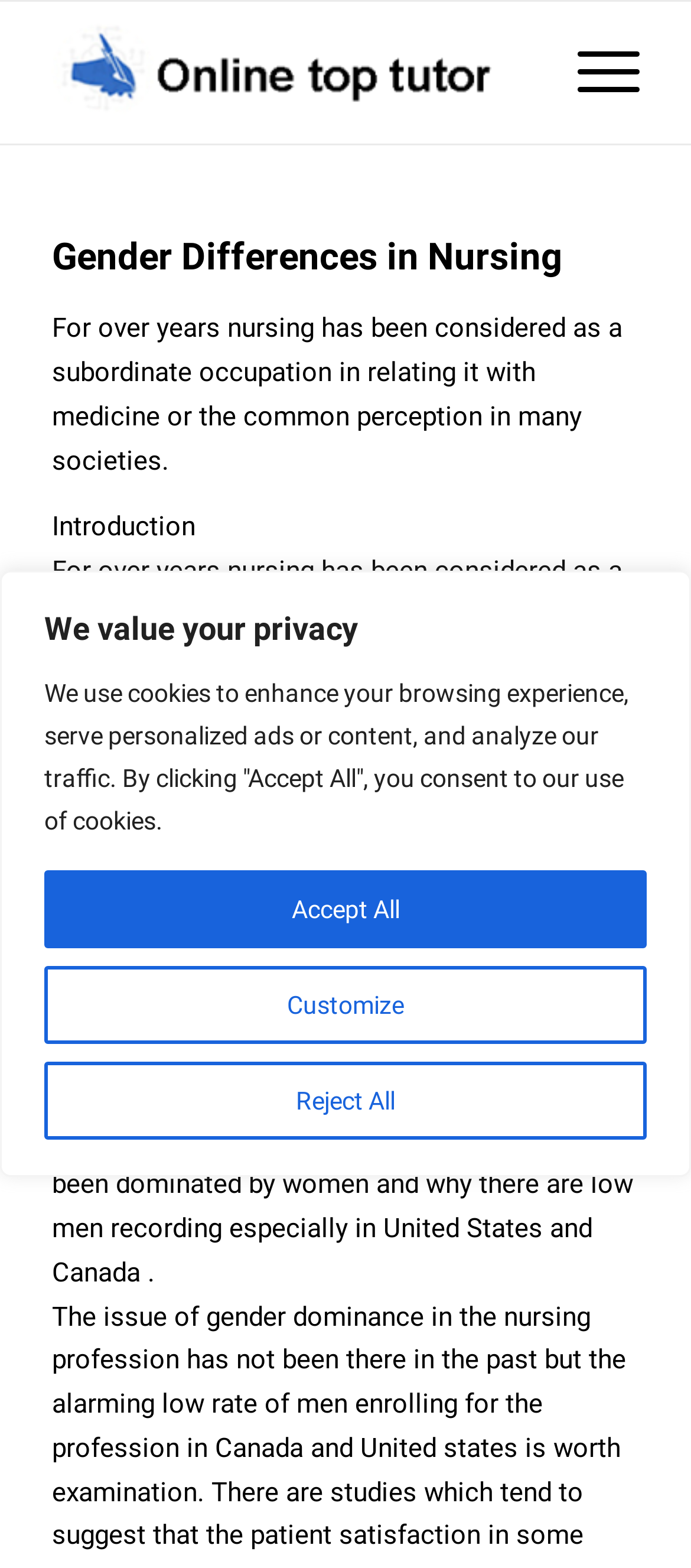Please respond in a single word or phrase: 
What is the common perception of nursing?

Care providing